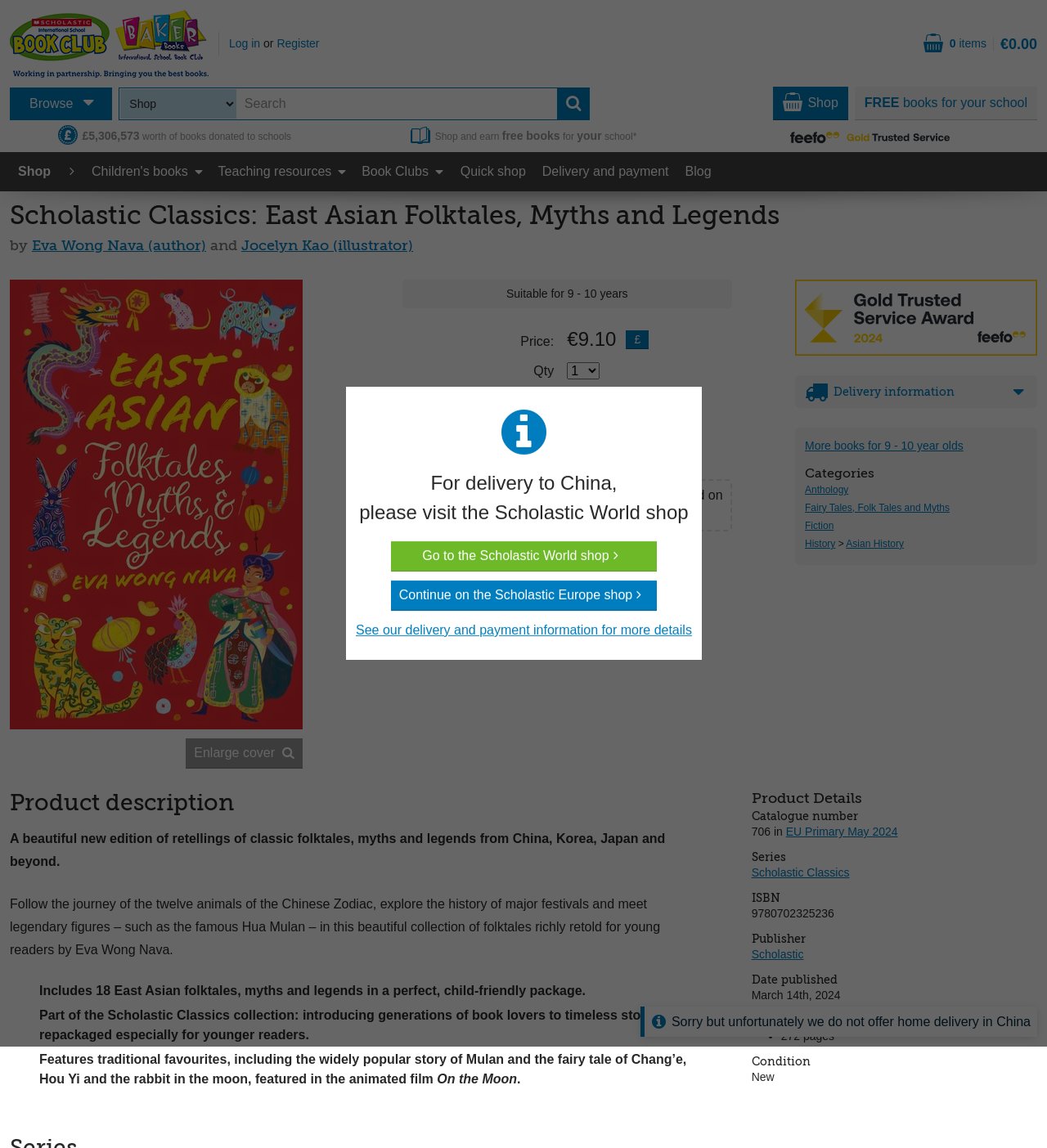Who are the author and illustrator of the book?
From the details in the image, answer the question comprehensively.

The author and illustrator of the book can be found in the heading section, where it is listed as 'Scholastic Classics: East Asian Folktales, Myths and Legends by Eva Wong Nava (author) and Jocelyn Kao (illustrator)'.